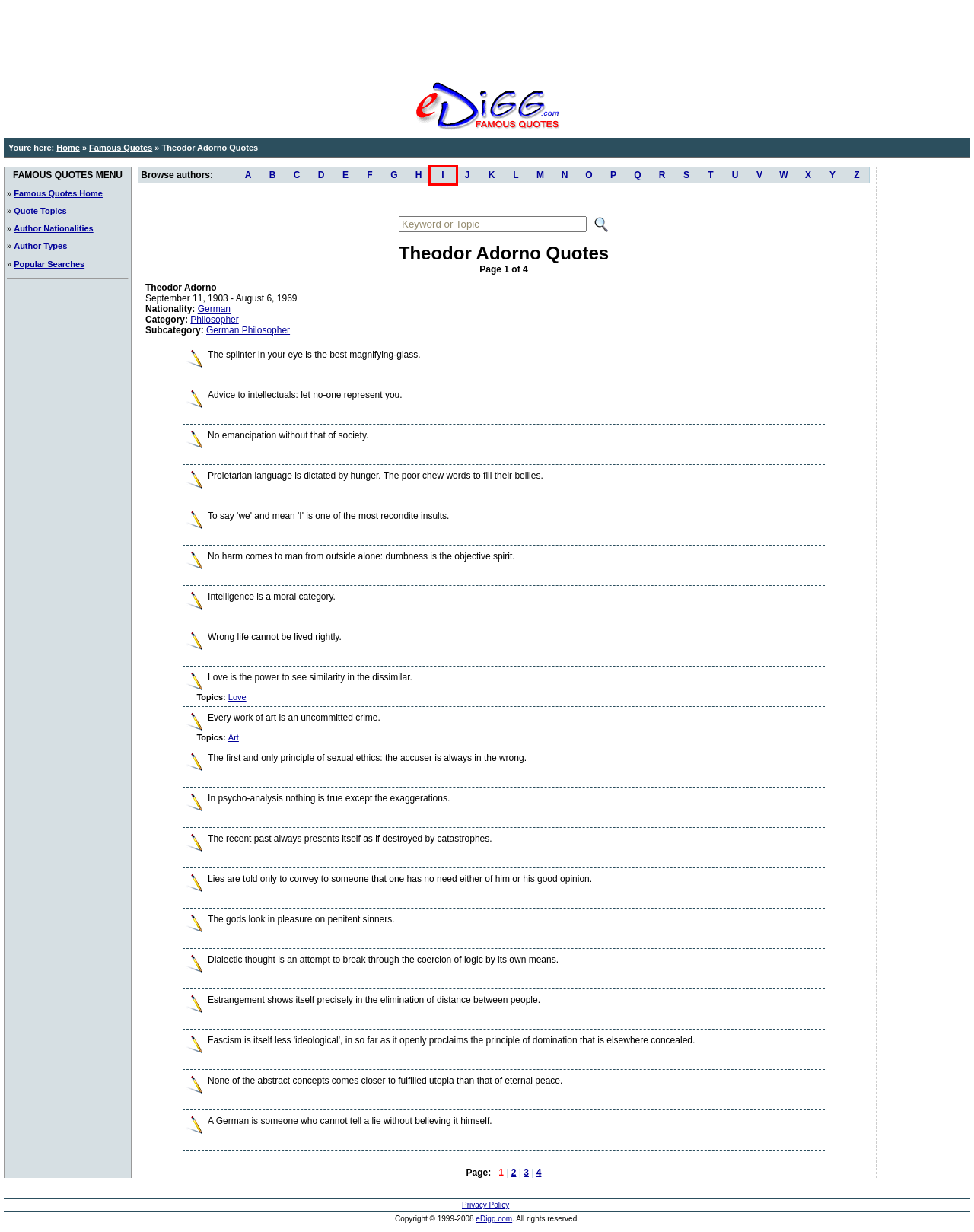Review the webpage screenshot provided, noting the red bounding box around a UI element. Choose the description that best matches the new webpage after clicking the element within the bounding box. The following are the options:
A. Famous Quotes by Author Name - I
B. Famous Quotes by Author Name - G
C. Famous German Philosopher Quotes
D. Famous Quotes by Author Name - H
E. Famous Quotes by Author Name - N
F. Famous Quotes by Author Name - J
G. Famous Quotes by Author Name - O
H. Famous Quotes, Quotes about Life, Free Quotes, Funny, or Inspirational

A